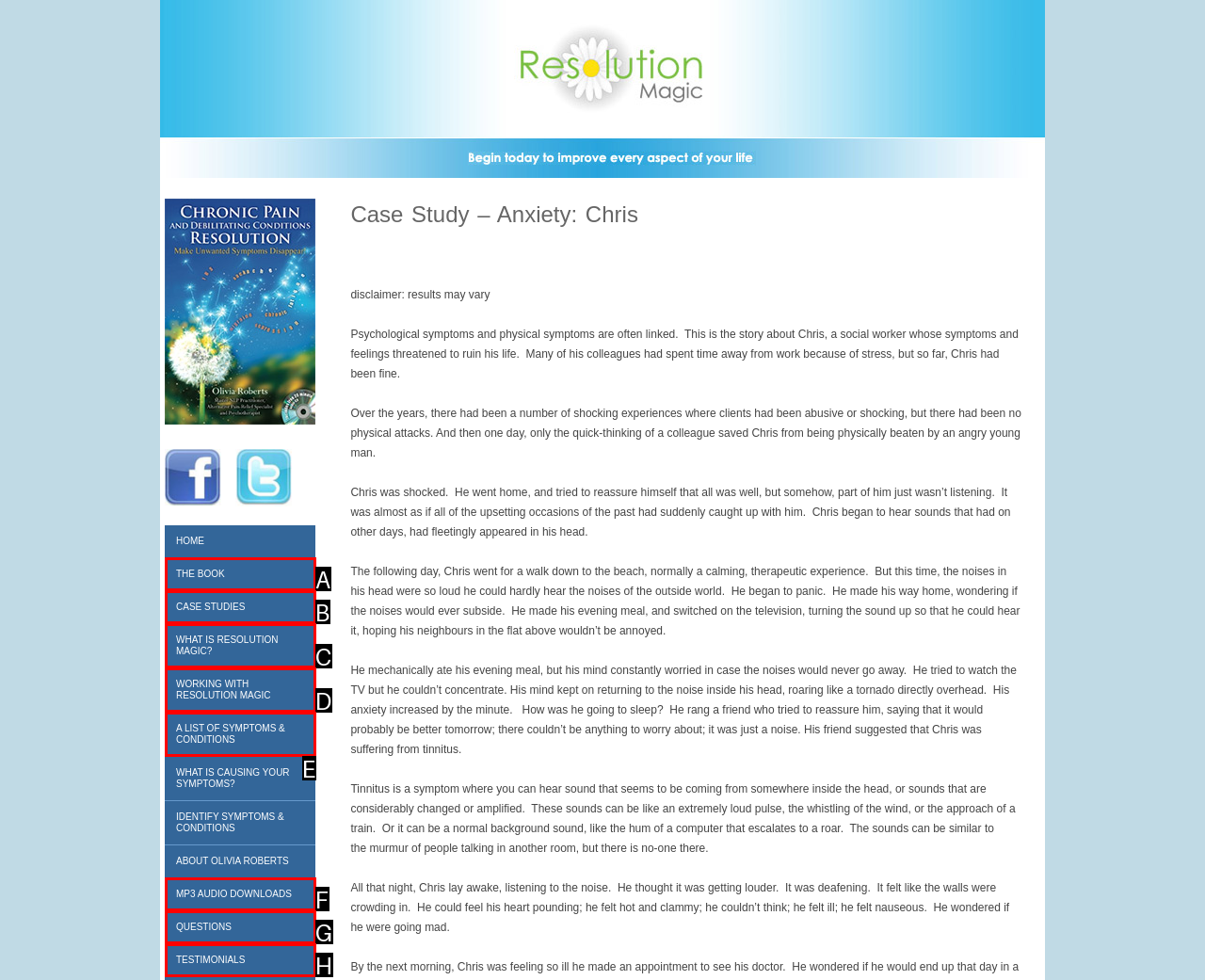Which option best describes: Working with Resolution Magic
Respond with the letter of the appropriate choice.

D